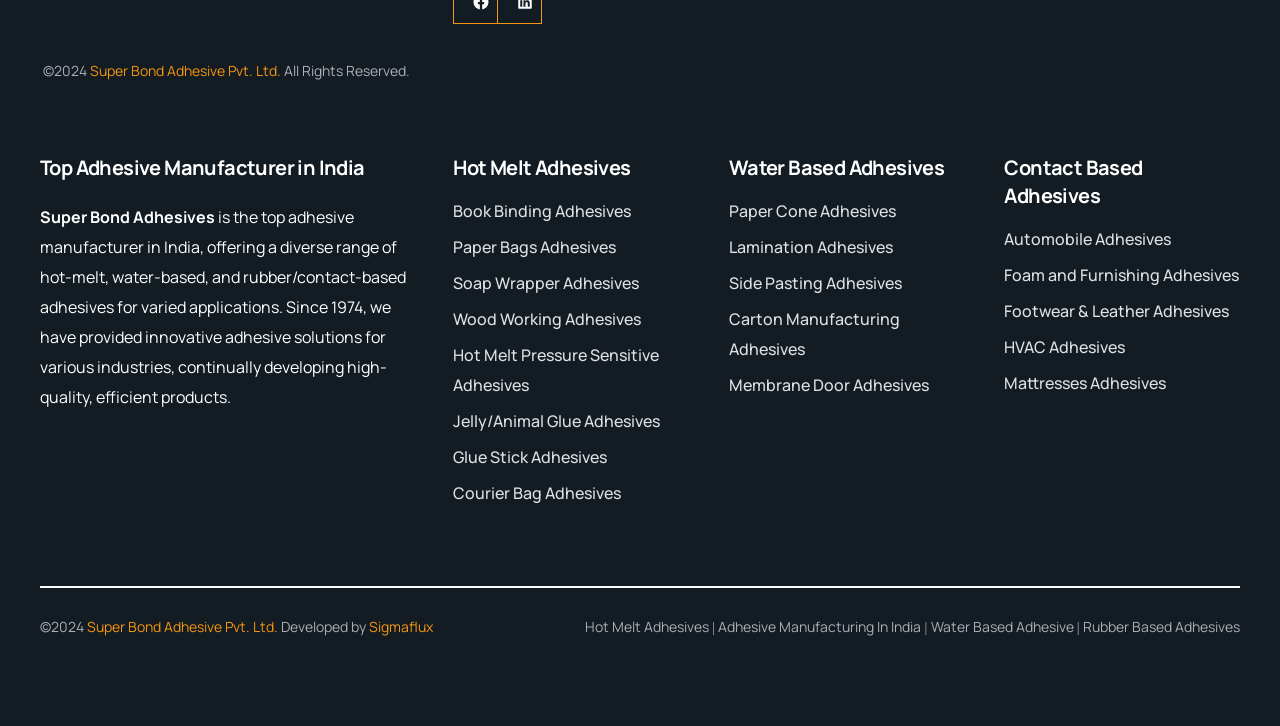What is the application of Soap Wrapper Adhesives?
Provide a short answer using one word or a brief phrase based on the image.

Soap wrapper manufacturing